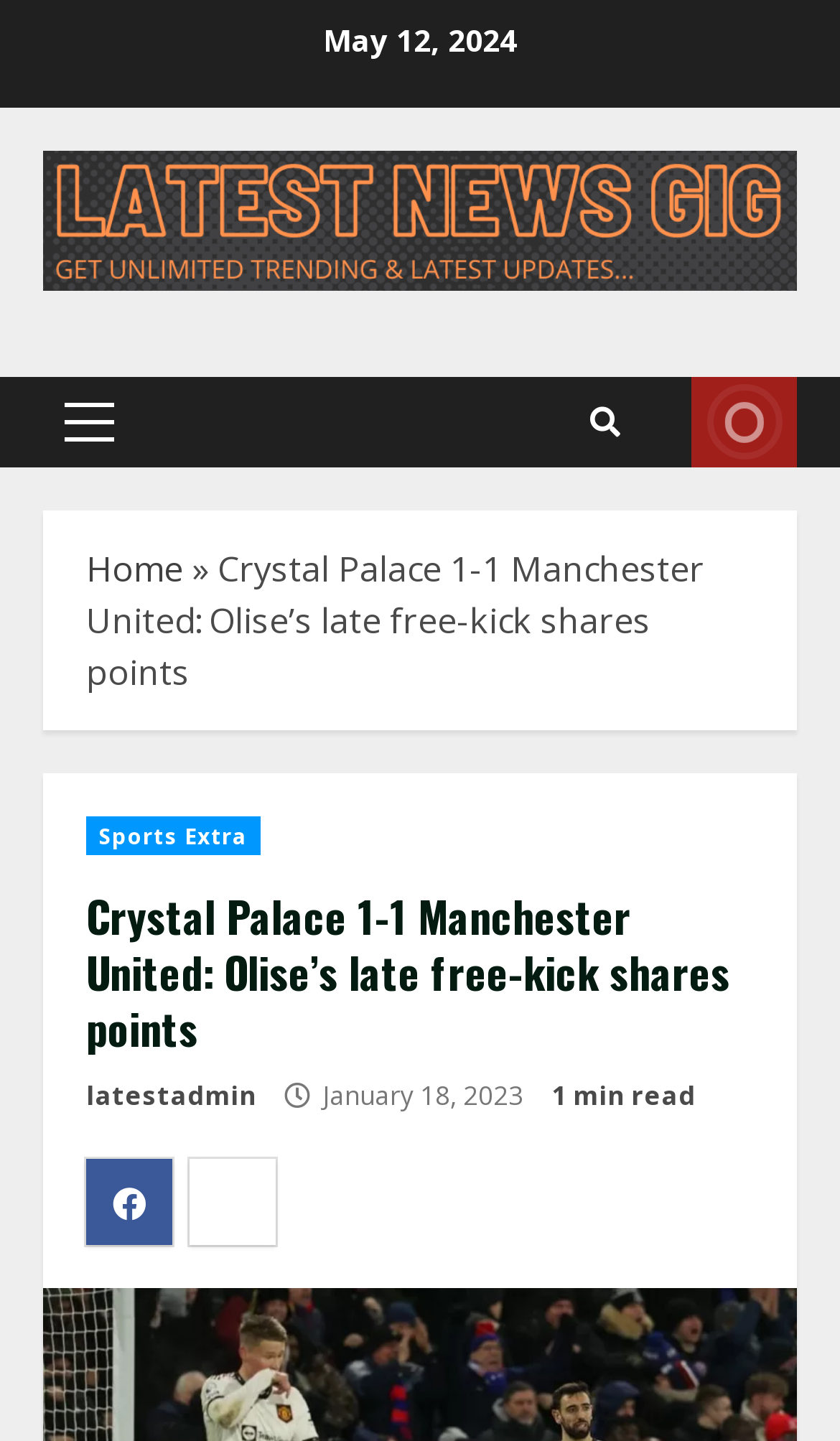Find the bounding box coordinates for the UI element whose description is: "alt="LATEST NEWS GIG"". The coordinates should be four float numbers between 0 and 1, in the format [left, top, right, bottom].

[0.051, 0.134, 0.949, 0.167]